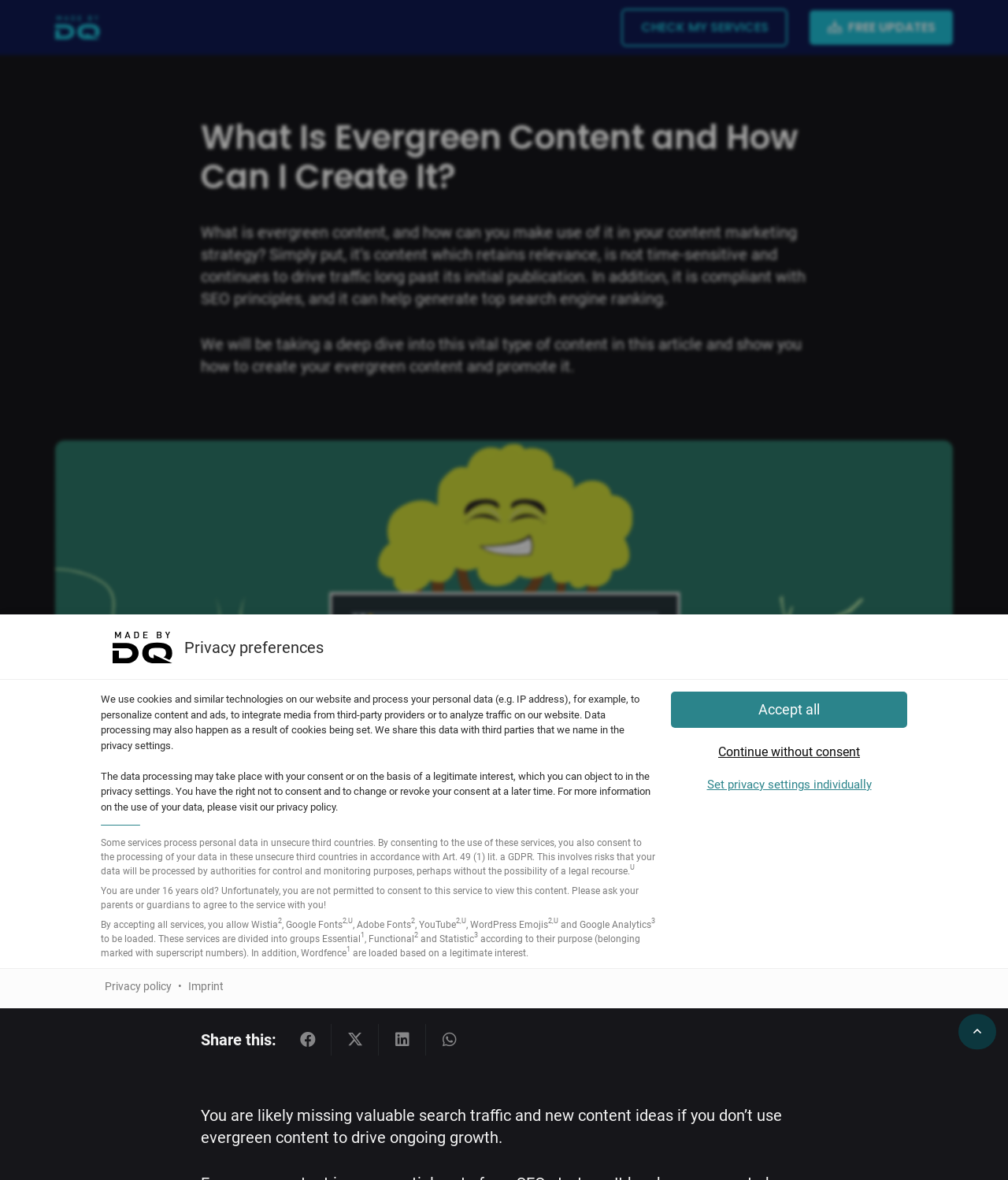Use one word or a short phrase to answer the question provided: 
What is the alternative to accepting all services?

Set privacy settings individually